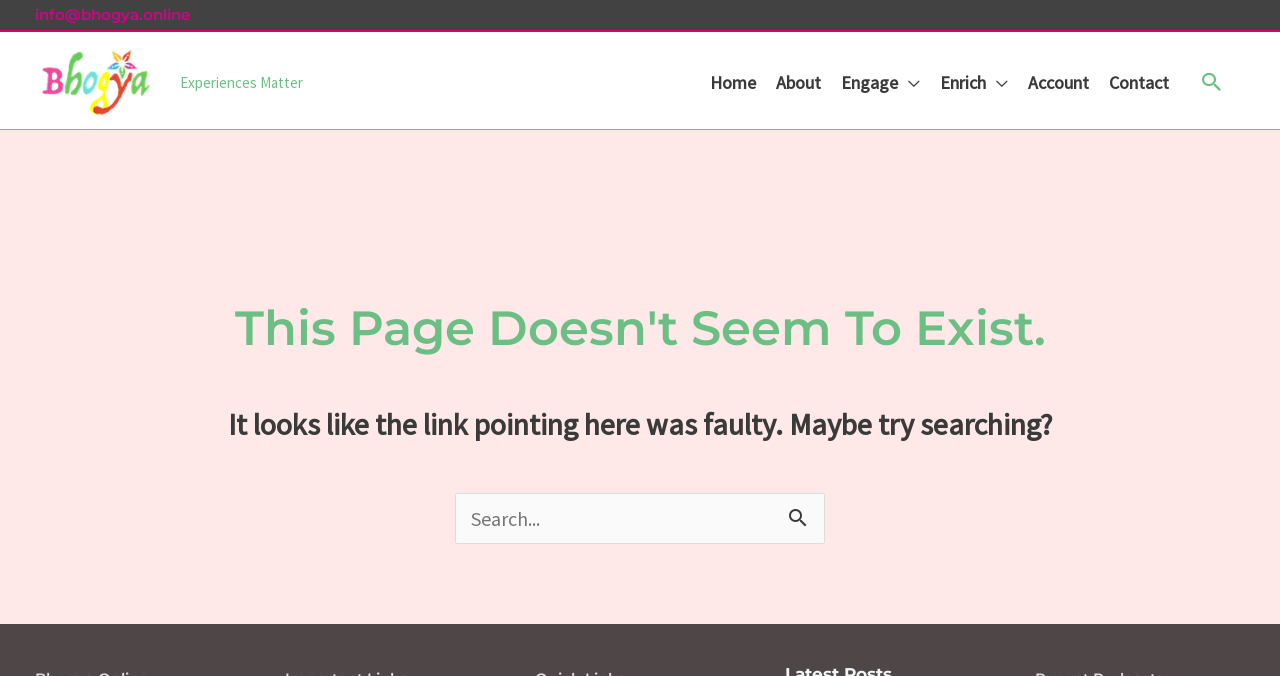Determine the bounding box coordinates of the clickable area required to perform the following instruction: "Click Search". The coordinates should be represented as four float numbers between 0 and 1: [left, top, right, bottom].

[0.609, 0.729, 0.645, 0.789]